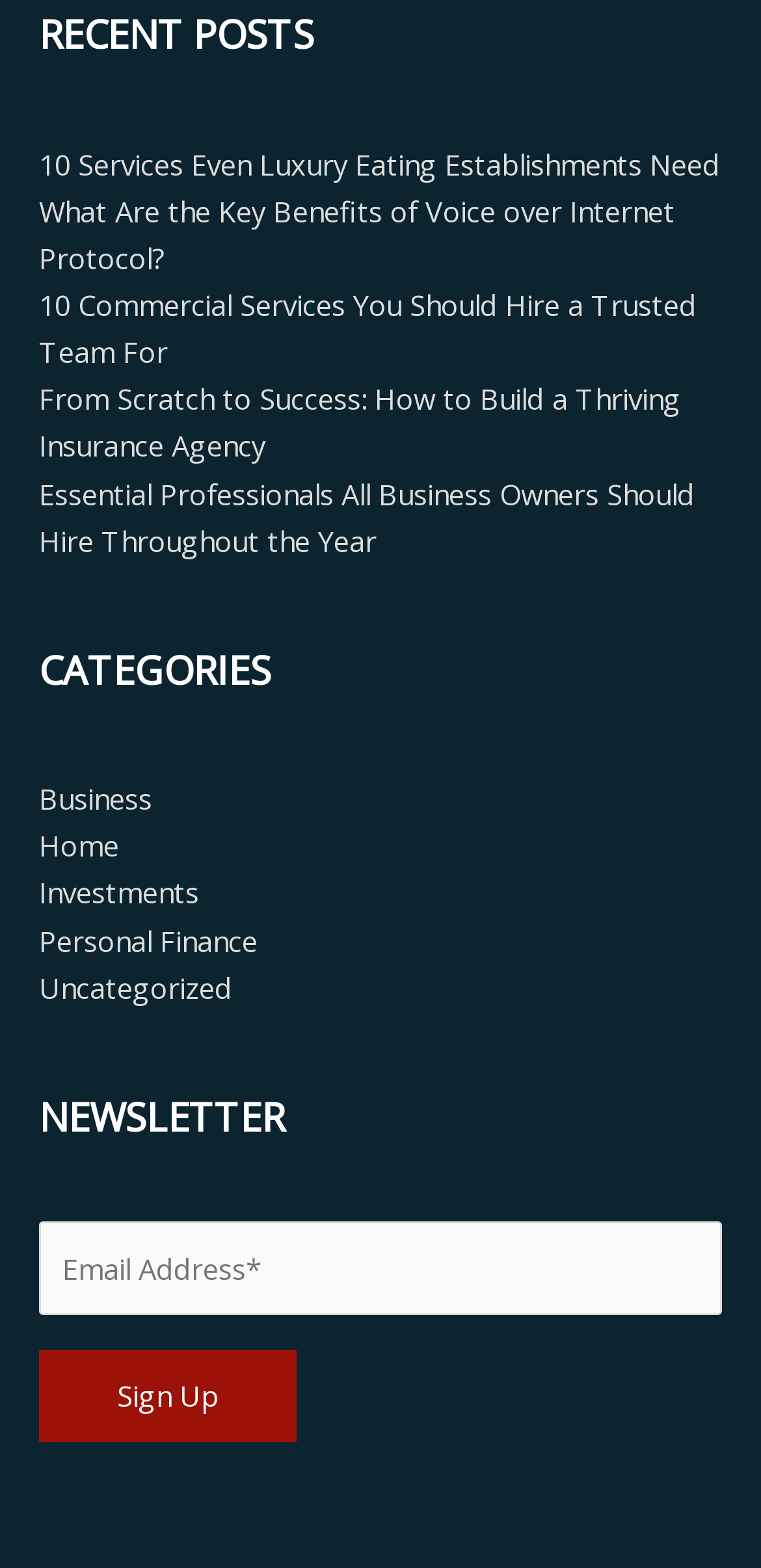Please specify the bounding box coordinates of the element that should be clicked to execute the given instruction: 'Click on '10 Services Even Luxury Eating Establishments Need''. Ensure the coordinates are four float numbers between 0 and 1, expressed as [left, top, right, bottom].

[0.051, 0.092, 0.946, 0.117]